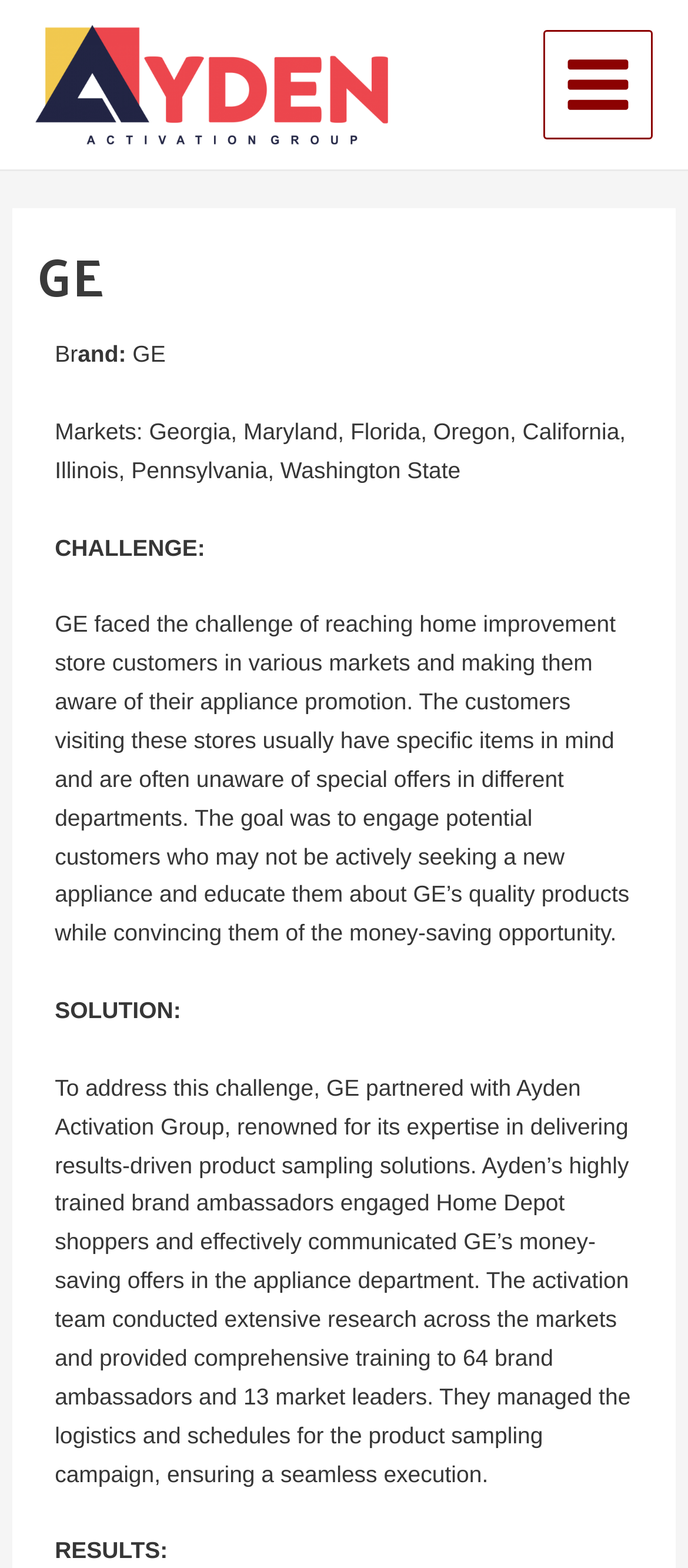What is the name of the company?
Please provide a comprehensive answer based on the information in the image.

The name of the company can be found in the link element with the text 'Ayden Activation Group' at the top of the page, which is also the logo of the company.